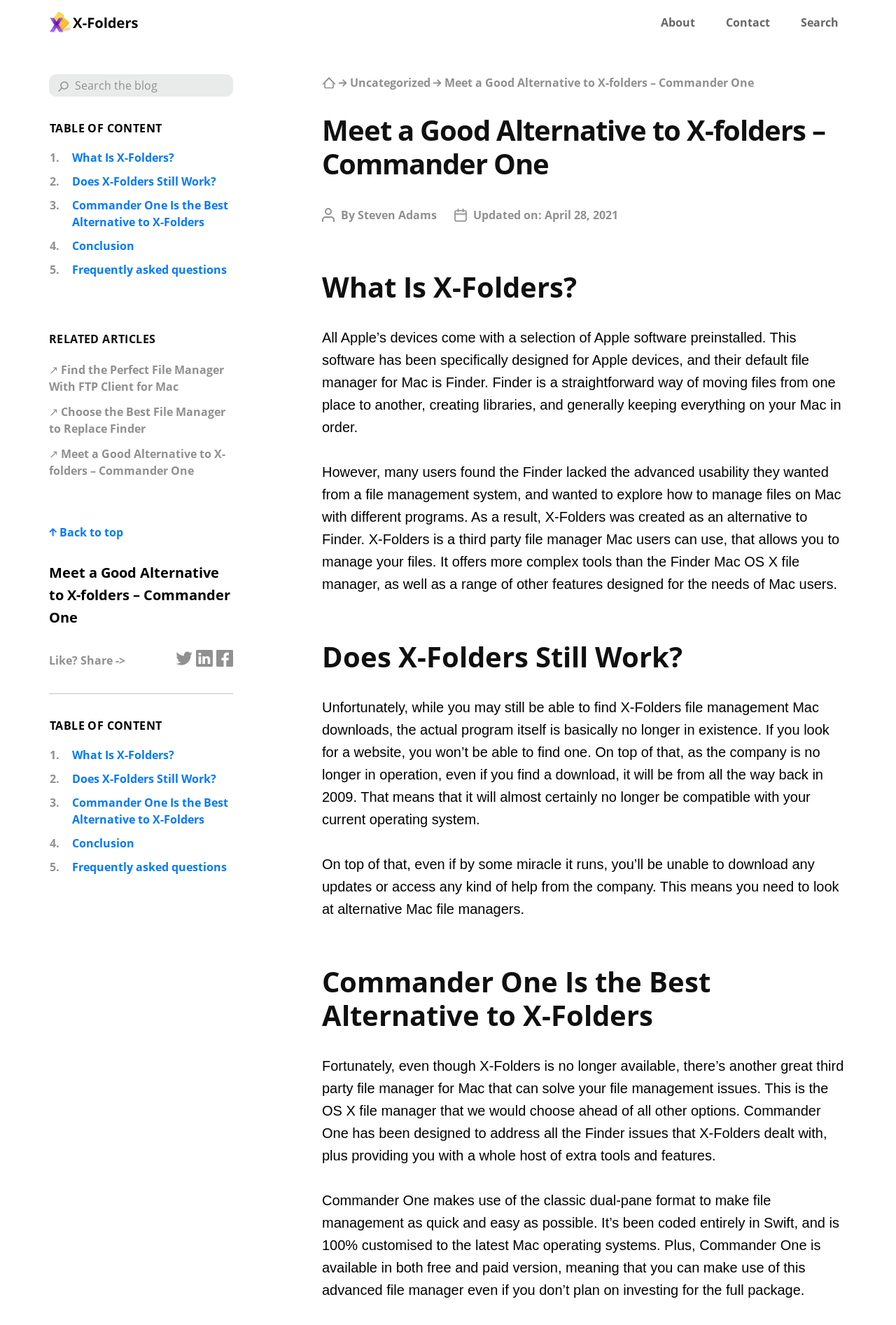Identify and provide the main heading of the webpage.

Meet a Good Alternative to X-folders – Commander One